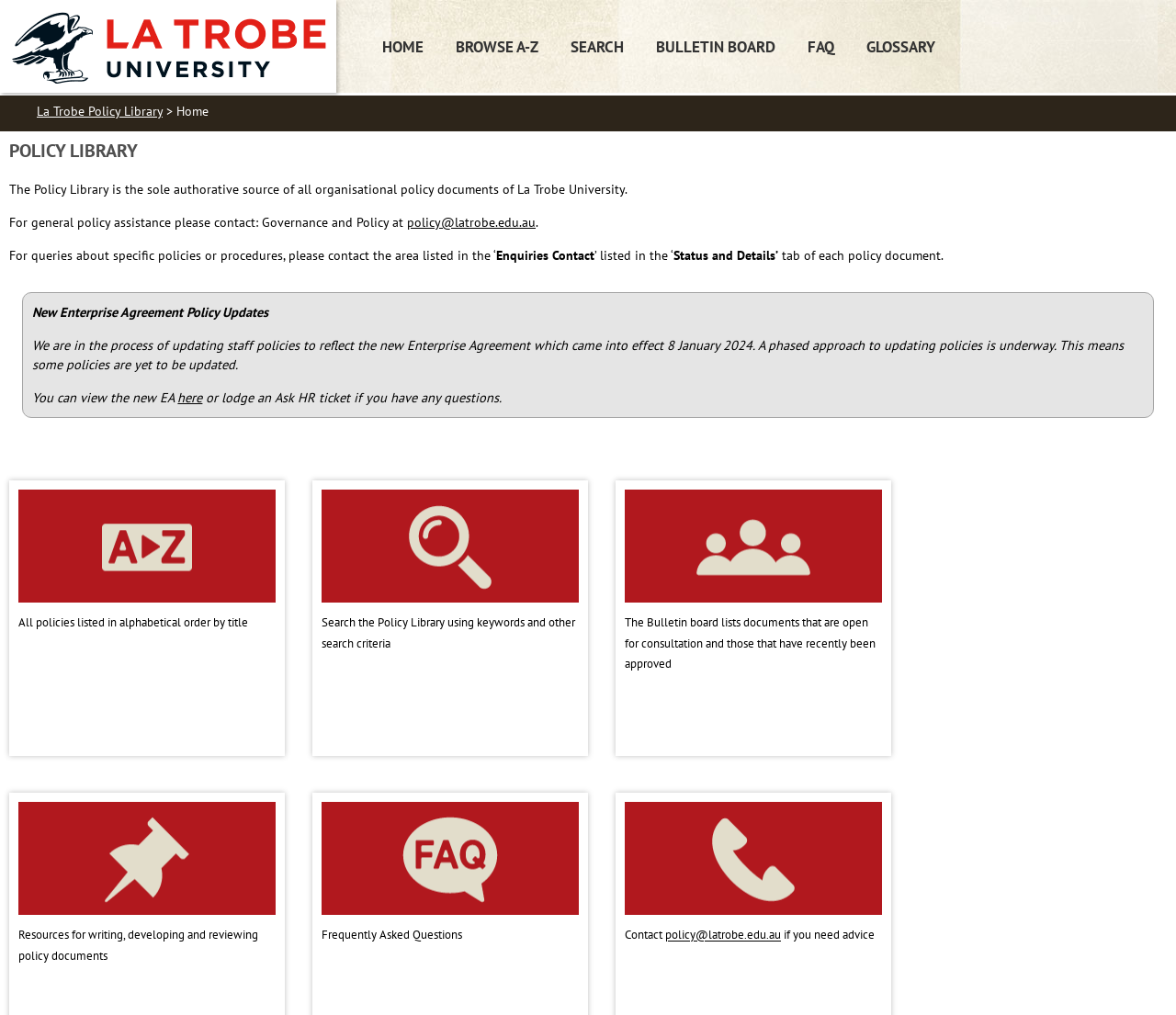Identify the bounding box coordinates of the area you need to click to perform the following instruction: "Search for policies".

[0.485, 0.032, 0.53, 0.065]